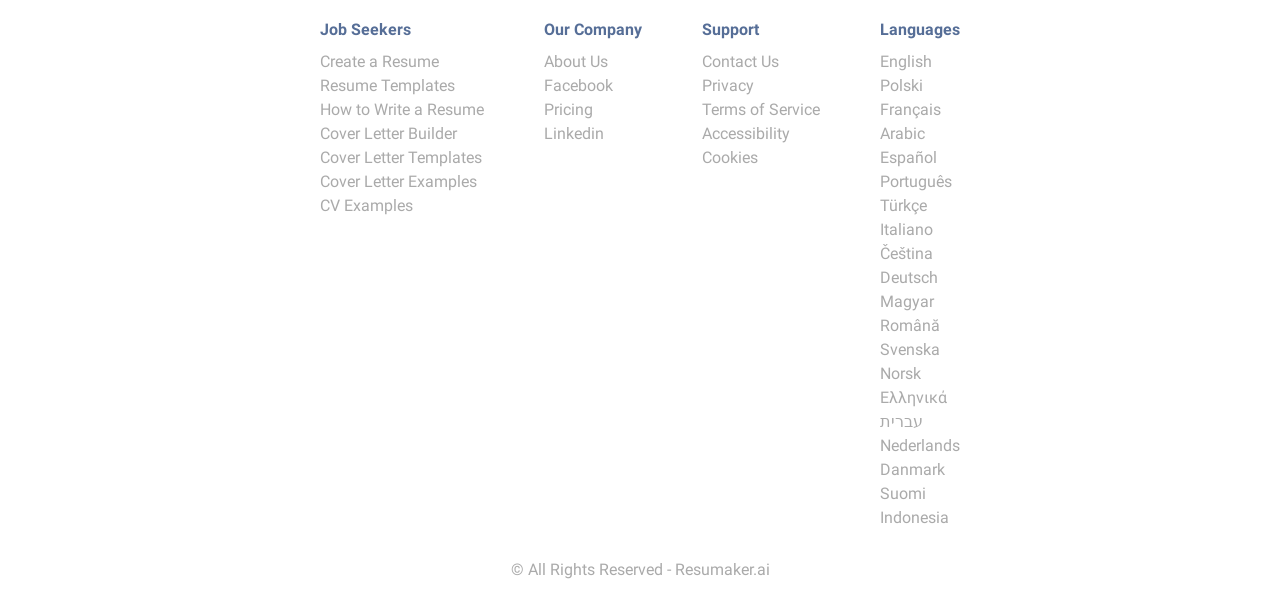Identify the bounding box coordinates of the specific part of the webpage to click to complete this instruction: "Contact Us".

[0.548, 0.088, 0.609, 0.12]